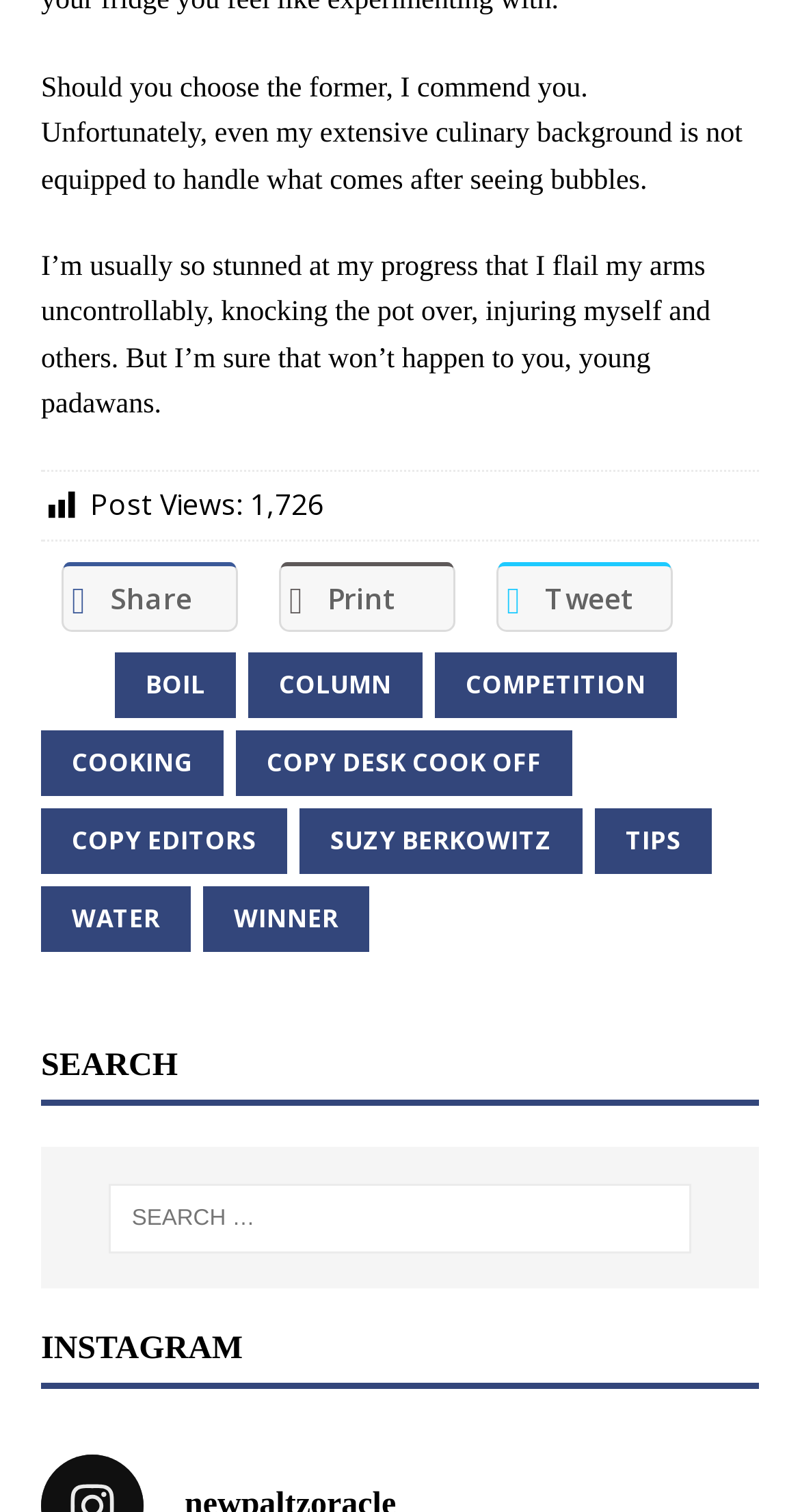Given the description of a UI element: "competition", identify the bounding box coordinates of the matching element in the webpage screenshot.

[0.544, 0.432, 0.846, 0.475]